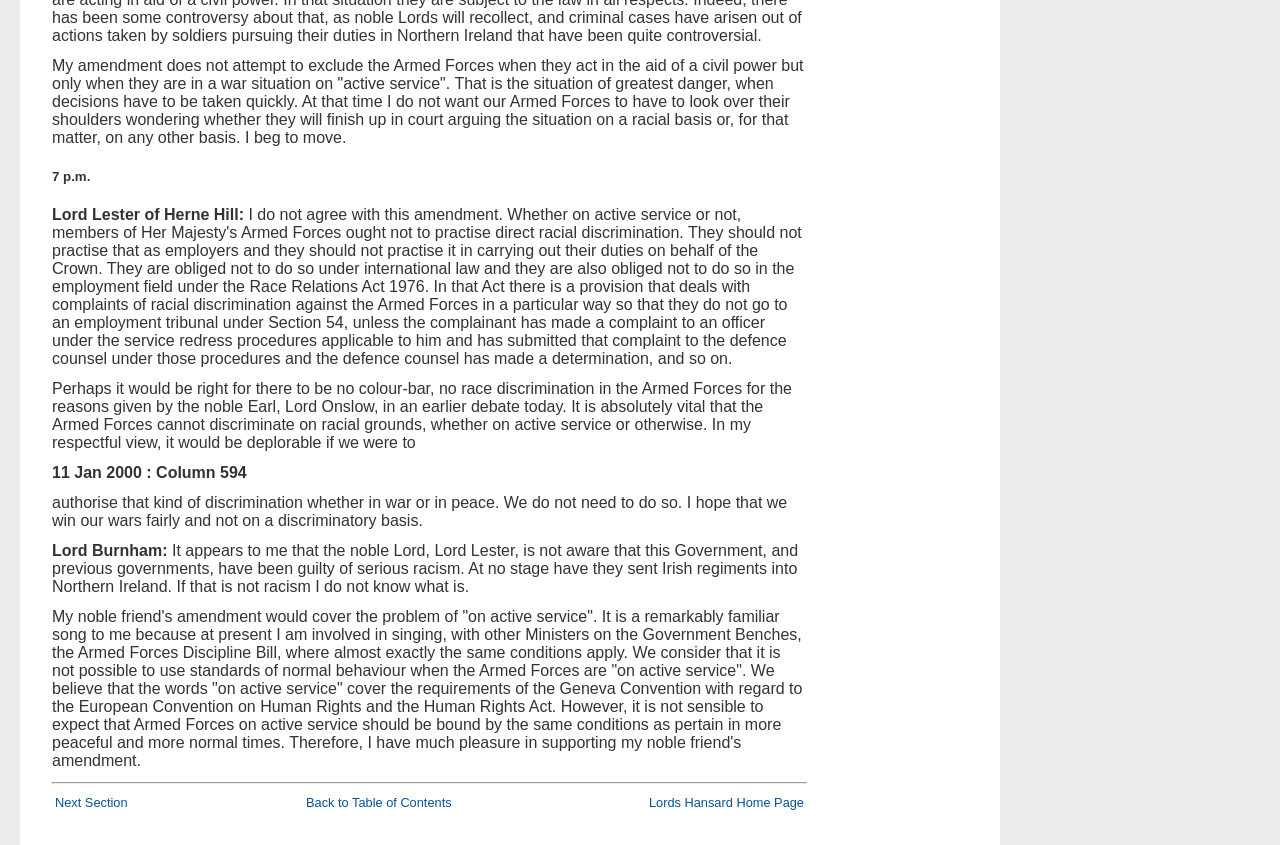Provide a short answer using a single word or phrase for the following question: 
What is the purpose of the link 'Next Section'?

To navigate to the next section